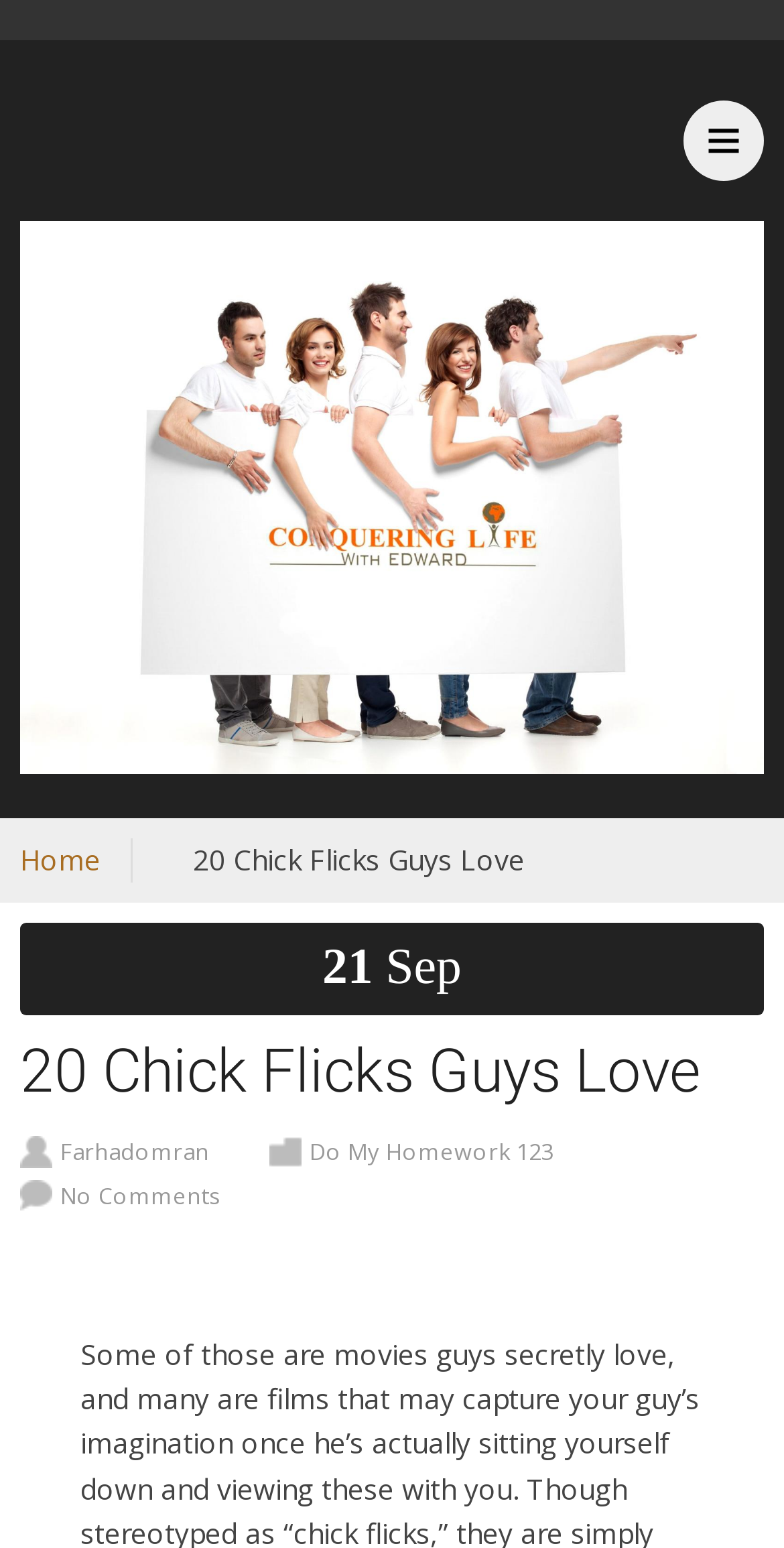Determine the webpage's heading and output its text content.

20 Chick Flicks Guys Love